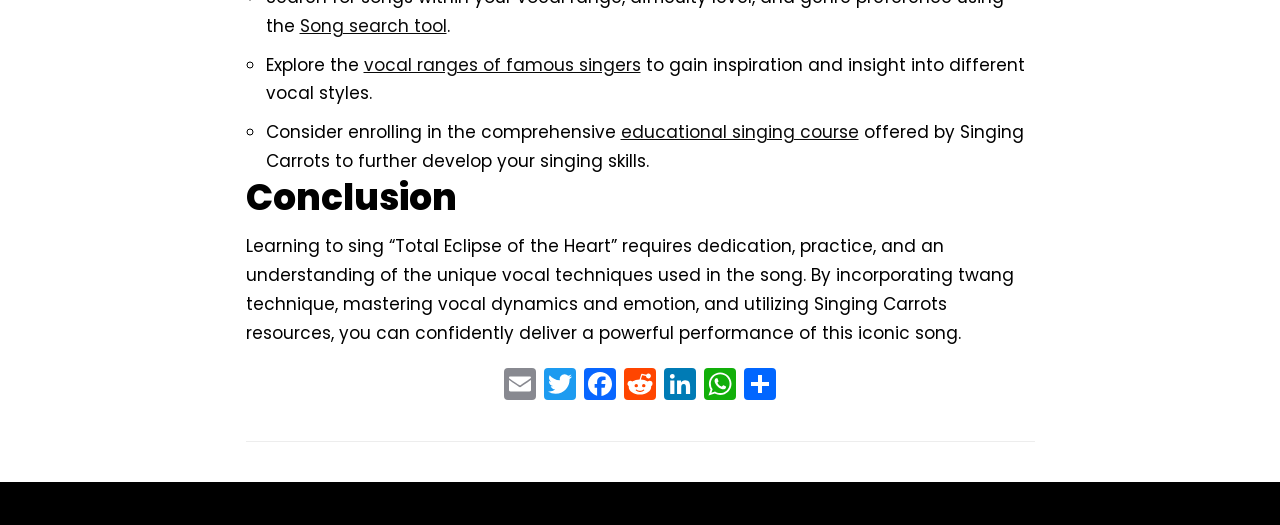What is the name of the platform that powers the website?
Refer to the image and provide a concise answer in one word or phrase.

WordPress